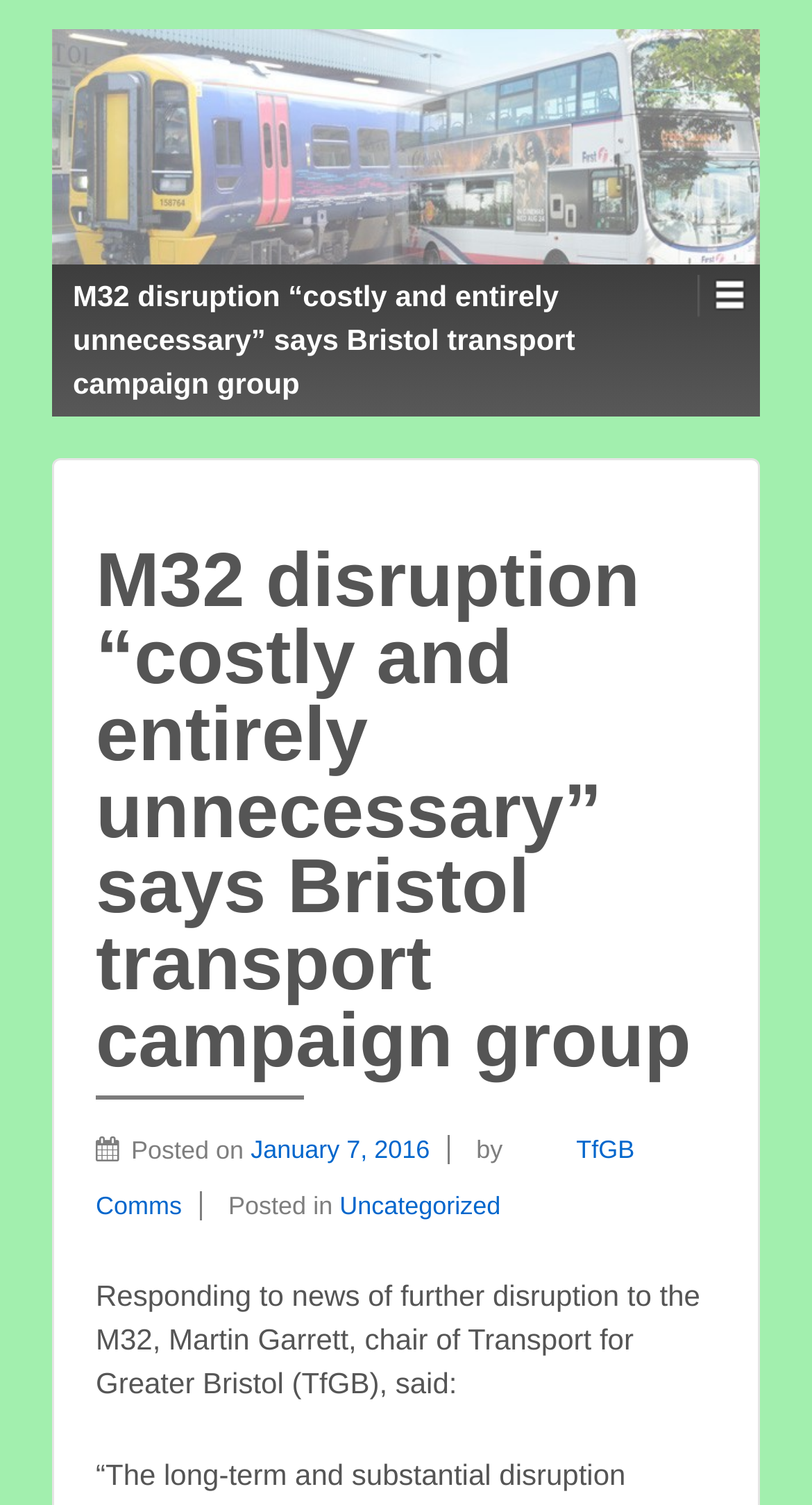Offer an extensive depiction of the webpage and its key elements.

The webpage appears to be a news article or blog post. At the top, there is a logo or icon of "TfGB" accompanied by a link with the same text. Below this, there is a heading that reads "M32 disruption “costly and entirely unnecessary” says Bristol transport campaign group". 

To the right of the heading, there is a link with no text, and below this, there is a section with the article's metadata. This section includes the text "Posted on", followed by a link to the date "January 7, 2016", and then the text "by" followed by a link to the author "TfGB Comms". 

Further down, there is a category section with the text "Posted in" followed by a link to the category "Uncategorized". The main content of the article starts below this, with a paragraph of text that quotes Martin Garrett, chair of Transport for Greater Bristol (TfGB), responding to news of further disruption to the M32.